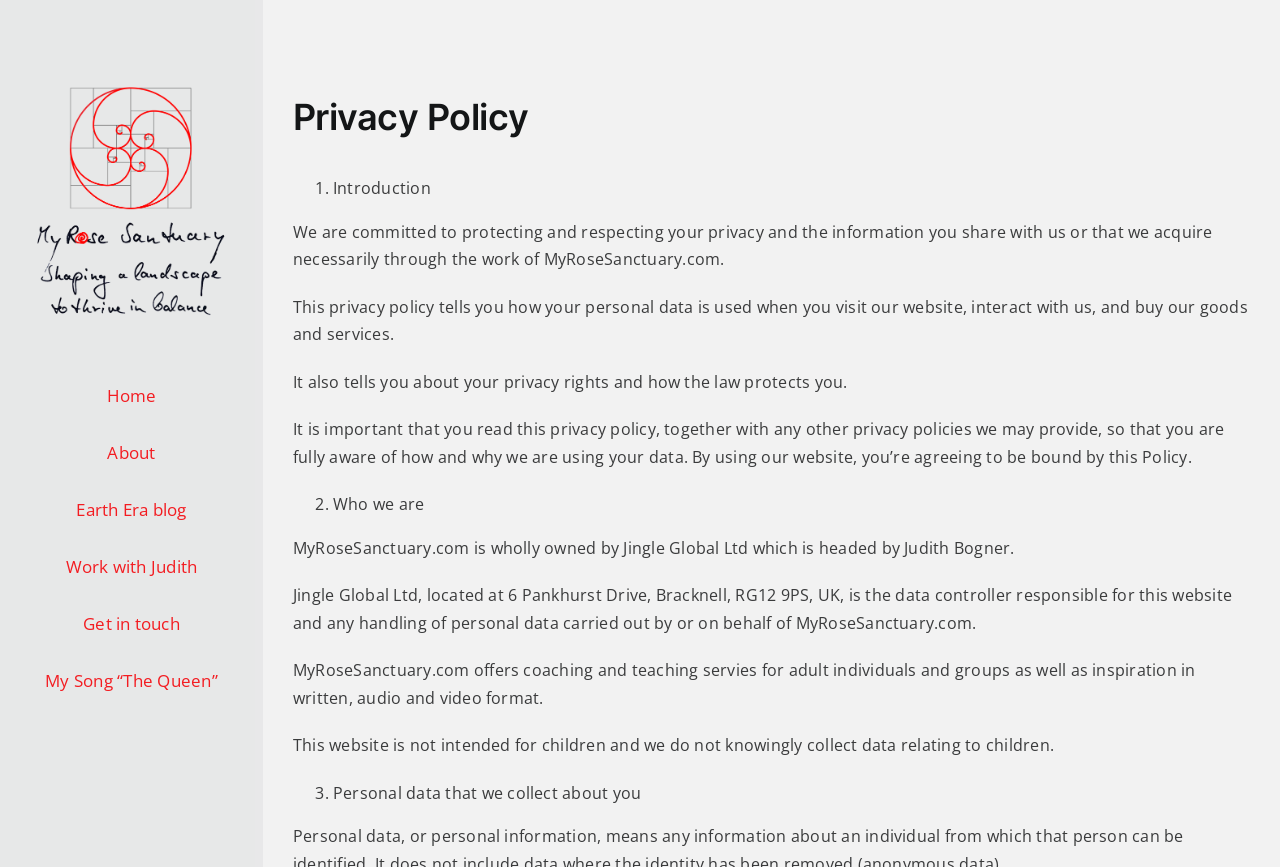Provide the bounding box coordinates for the UI element that is described by this text: "Work with Judith". The coordinates should be in the form of four float numbers between 0 and 1: [left, top, right, bottom].

[0.051, 0.64, 0.154, 0.667]